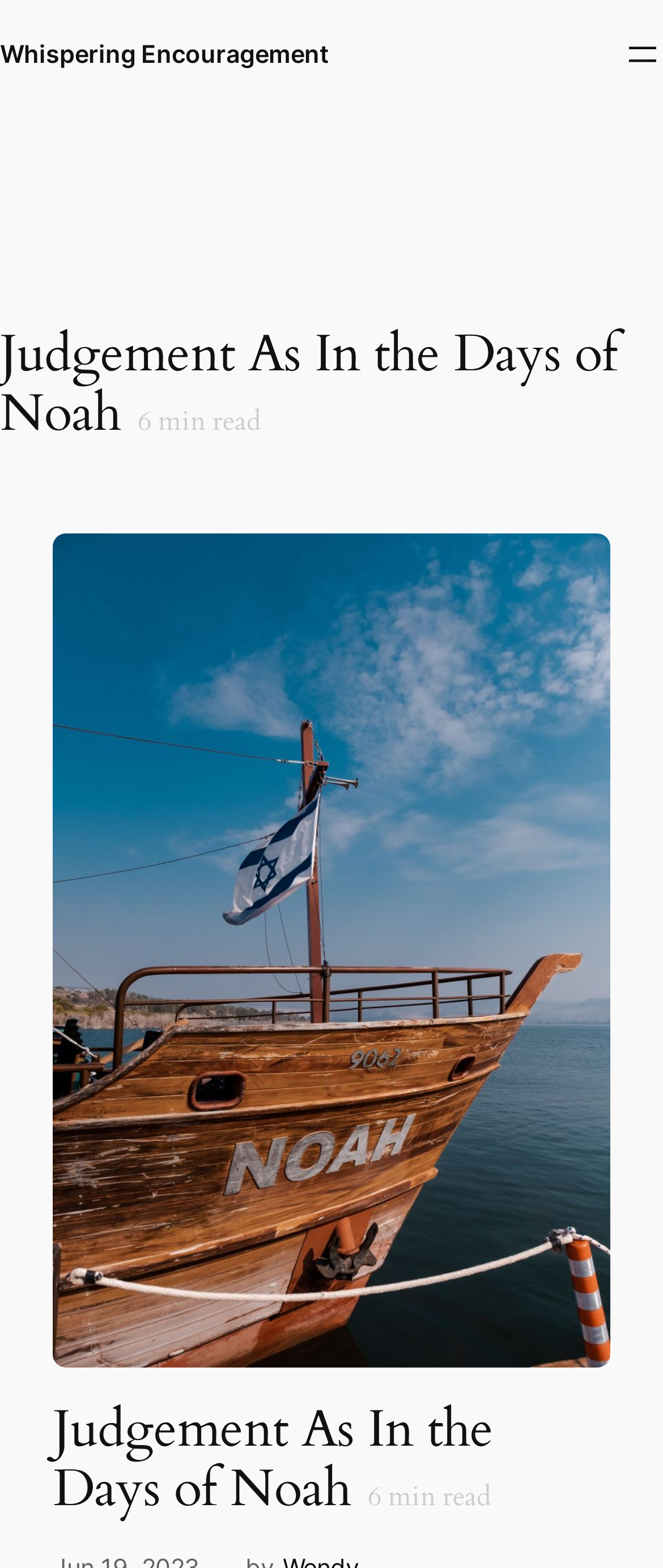What is the description of the image?
Please respond to the question with as much detail as possible.

I determined the description of the image by examining the image element with the text 'Days of Noah' which is a child of the figure element.